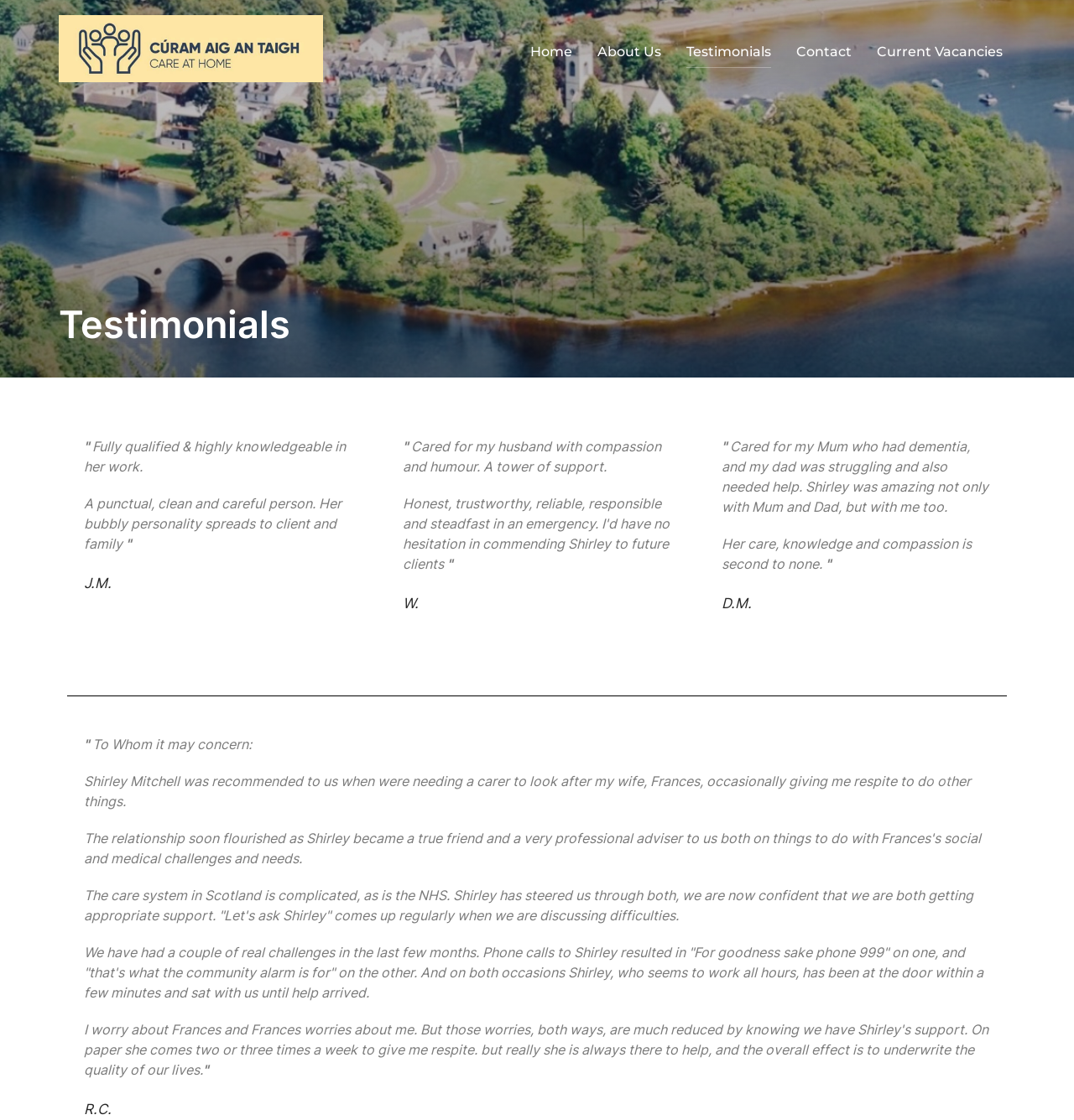Using the details in the image, give a detailed response to the question below:
What is the logo of this website?

The logo of this website is 'Care at Home Logo' which is an image located at the top left corner of the webpage, with a bounding box of [0.055, 0.013, 0.301, 0.073].